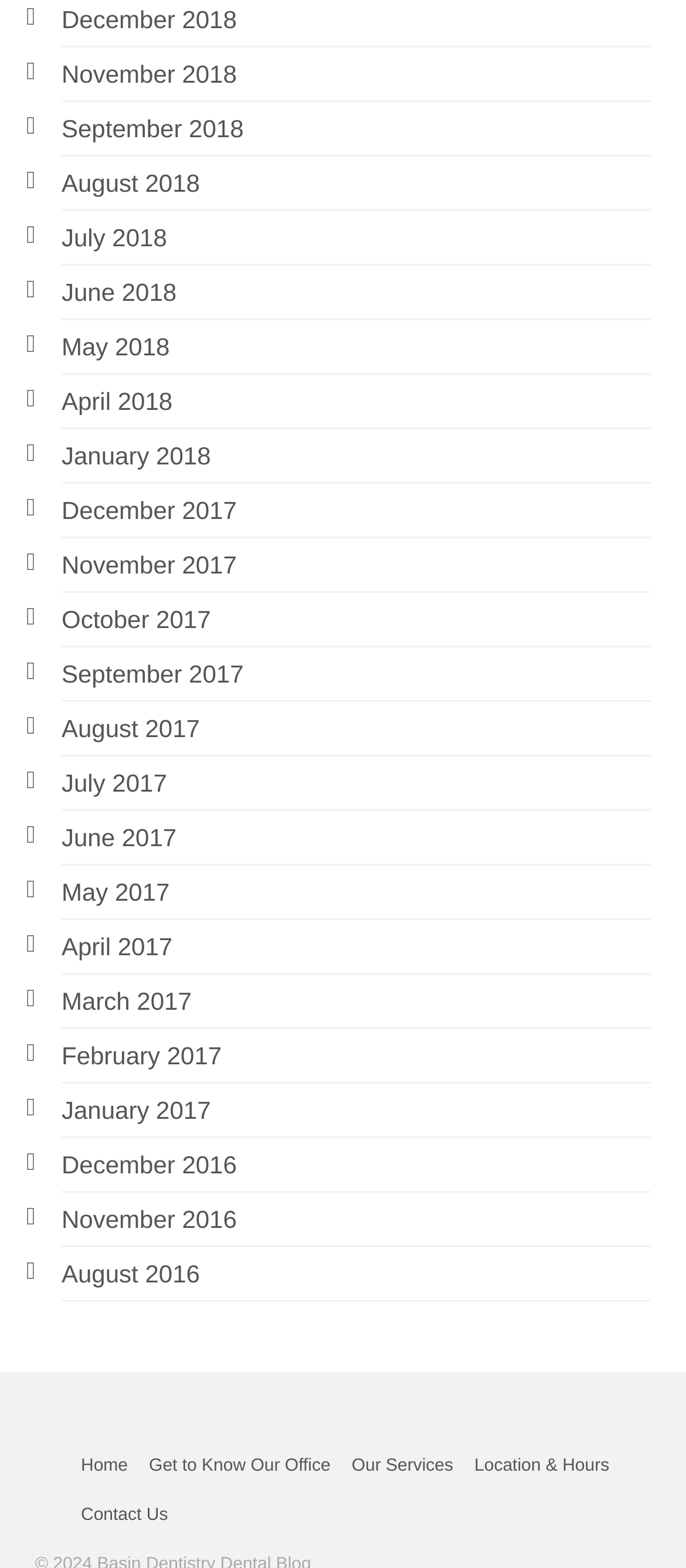What is the layout of the archive links?
Carefully analyze the image and provide a thorough answer to the question.

The archive links on the top left of the webpage are arranged in a vertical list, with each link stacked on top of the other, suggesting a chronological order from newest to oldest.